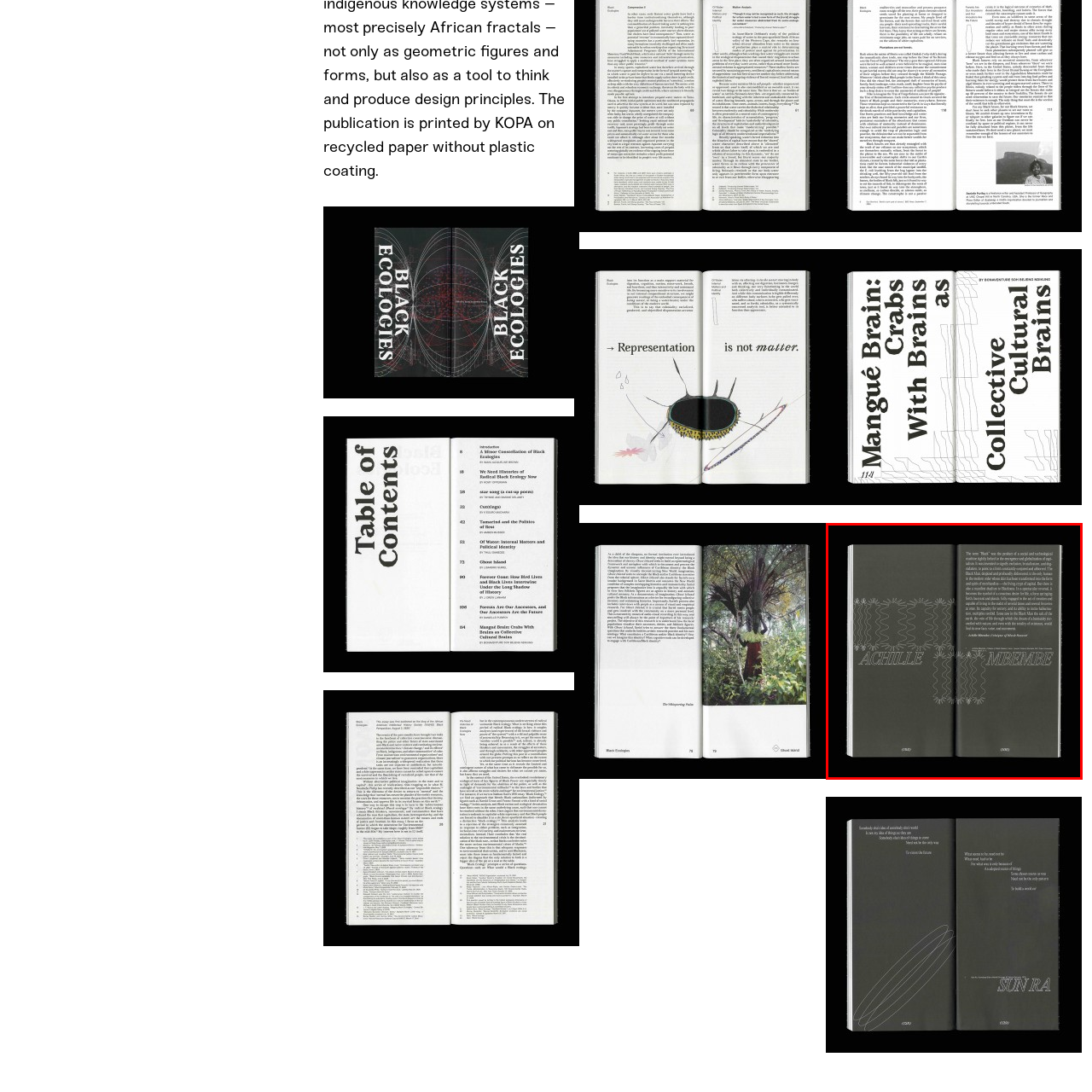What is the font style of the names 'ACHILLE' and 'MBEMBE'?
Take a close look at the image within the red bounding box and respond to the question with detailed information.

The caption describes the names 'ACHILLE' and 'MBEMBE' as being prominently displayed in a stylish font, suggesting a connection to the renowned political theorist and philosopher Achille Mbembe.